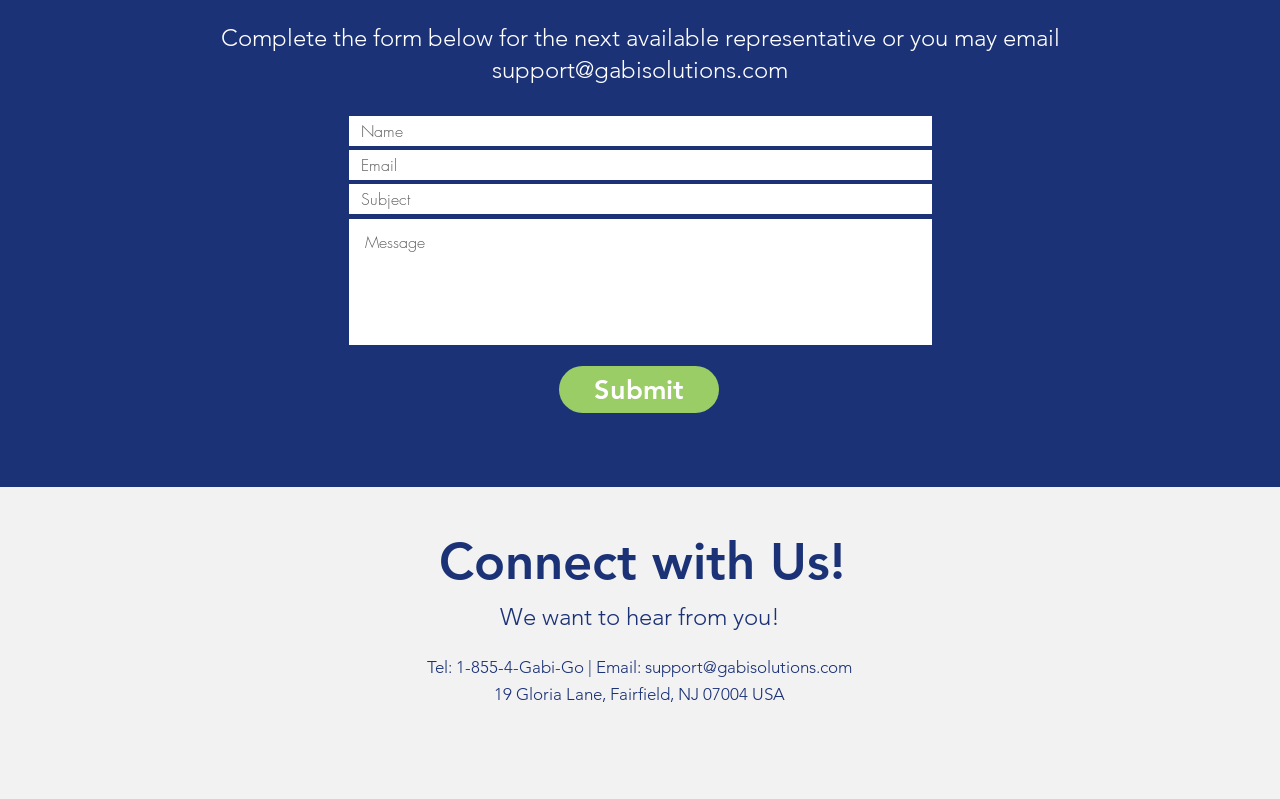How many text boxes are required in the form?
Based on the screenshot, provide a one-word or short-phrase response.

4